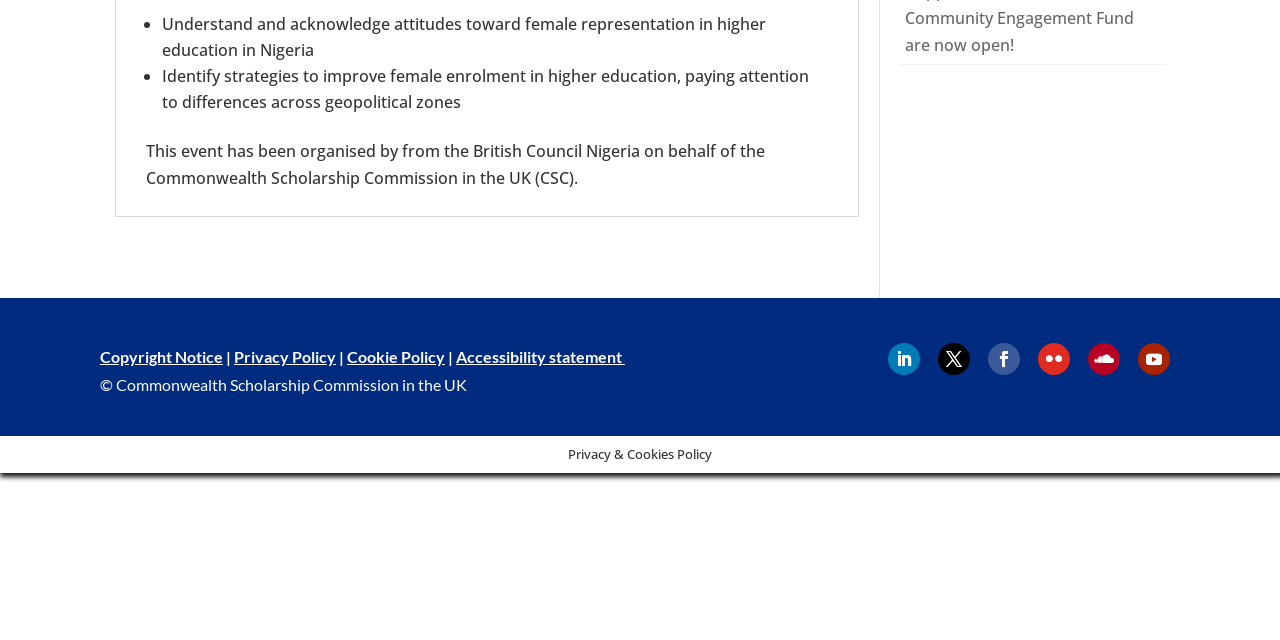Bounding box coordinates should be provided in the format (top-left x, top-left y, bottom-right x, bottom-right y) with all values between 0 and 1. Identify the bounding box for this UI element: Follow

[0.85, 0.537, 0.875, 0.587]